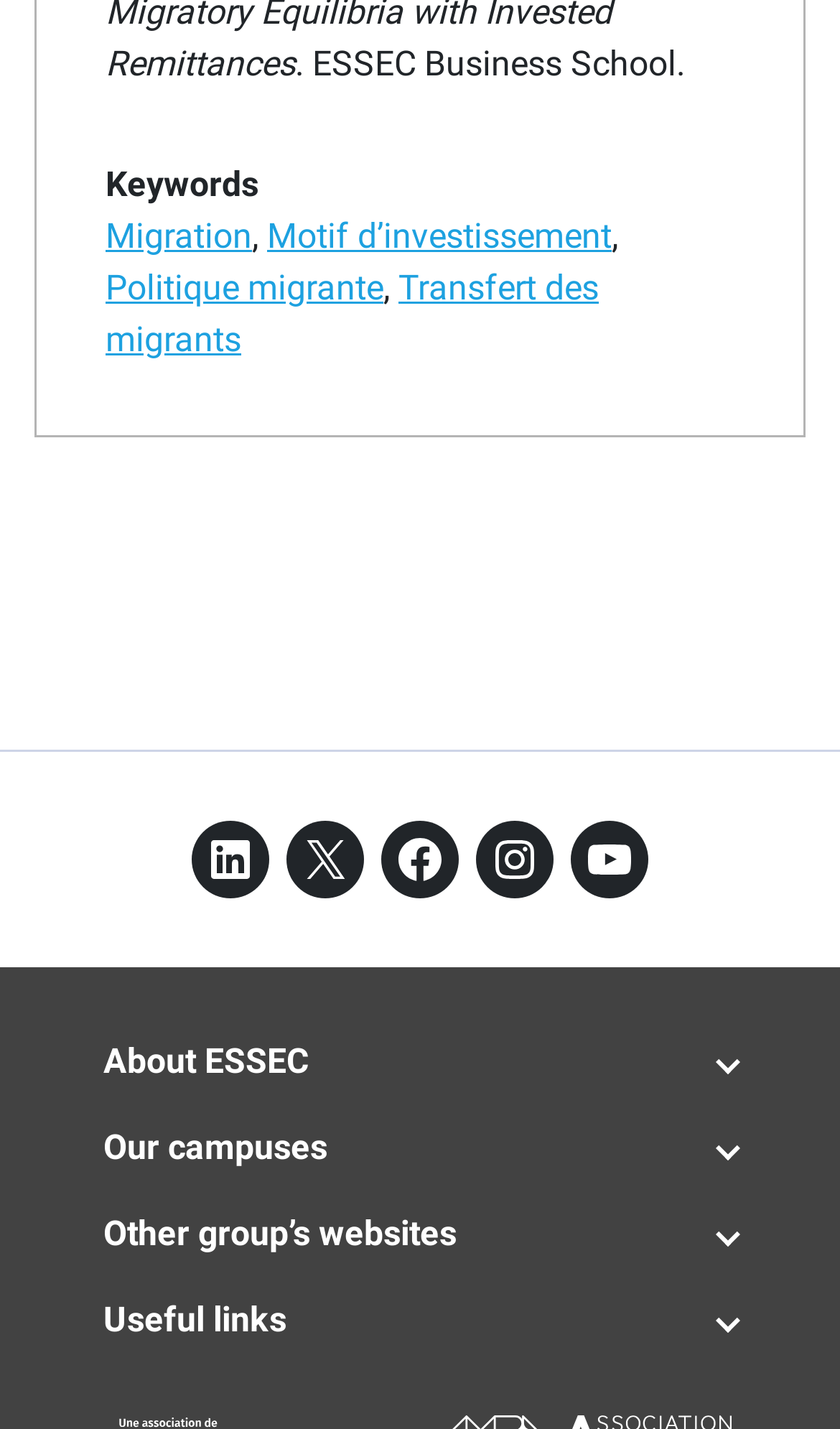What are the social media platforms listed?
From the image, respond with a single word or phrase.

LinkedIn, X, Facebook, Instagram, YouTube